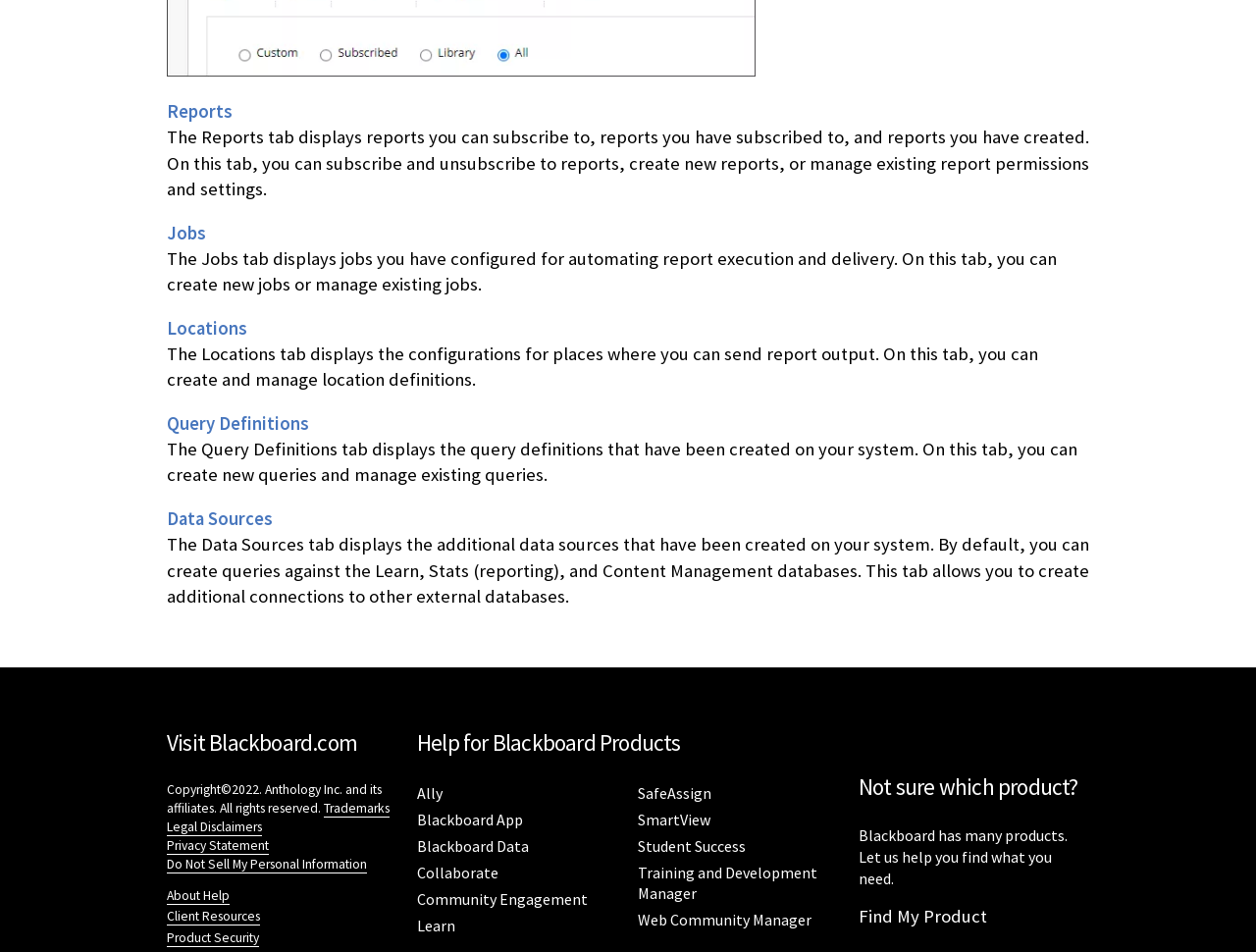Using the description "Blackboard App", predict the bounding box of the relevant HTML element.

[0.332, 0.85, 0.416, 0.872]